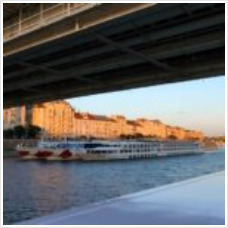What time of day is depicted in the image?
Give a detailed explanation using the information visible in the image.

The caption states that the historic buildings on the riverbanks are bathed in warm golden light from the setting sun, indicating that the image is taken during the evening or late afternoon.